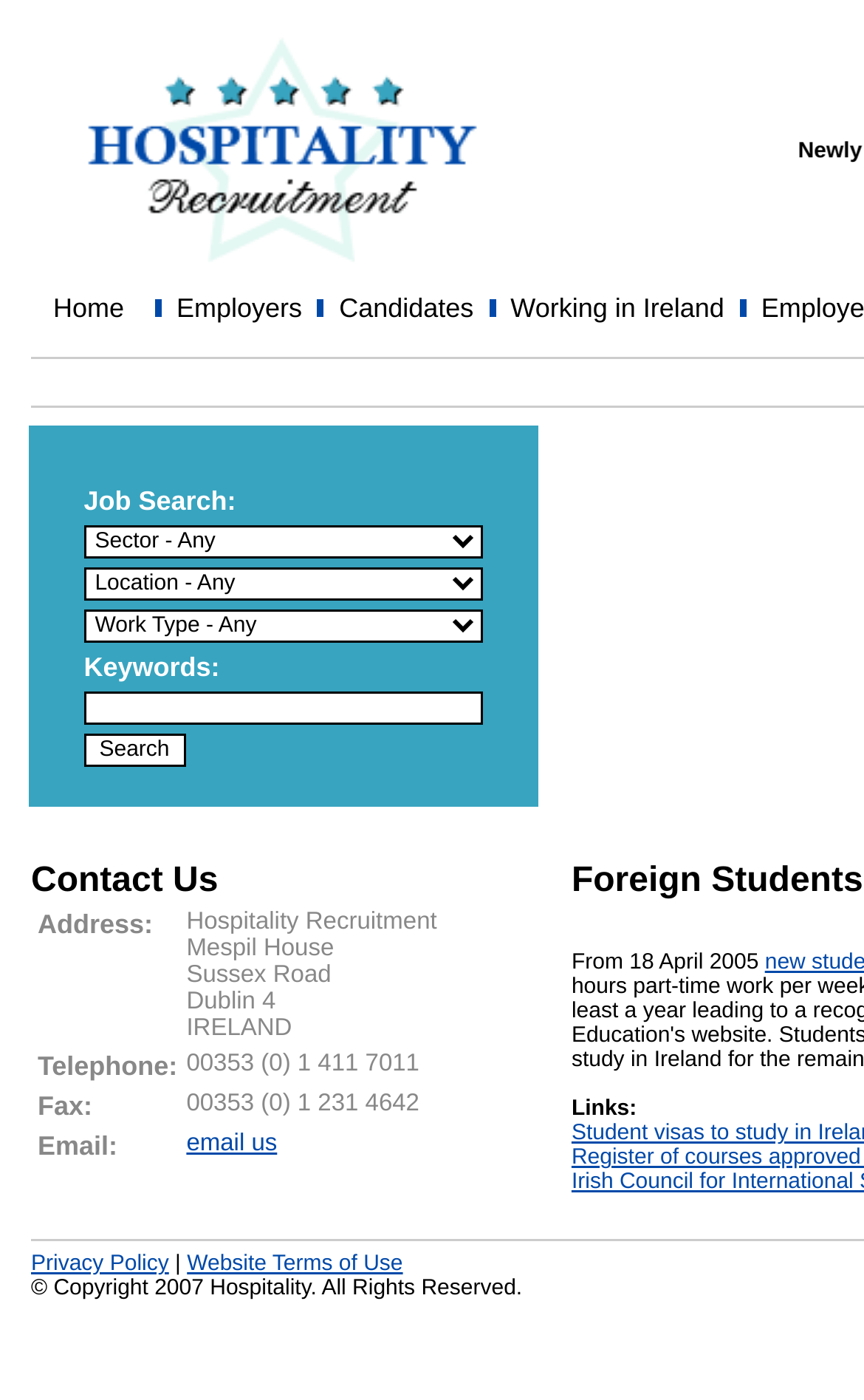Please identify the bounding box coordinates of the element's region that should be clicked to execute the following instruction: "Search for a job". The bounding box coordinates must be four float numbers between 0 and 1, i.e., [left, top, right, bottom].

[0.097, 0.524, 0.214, 0.548]